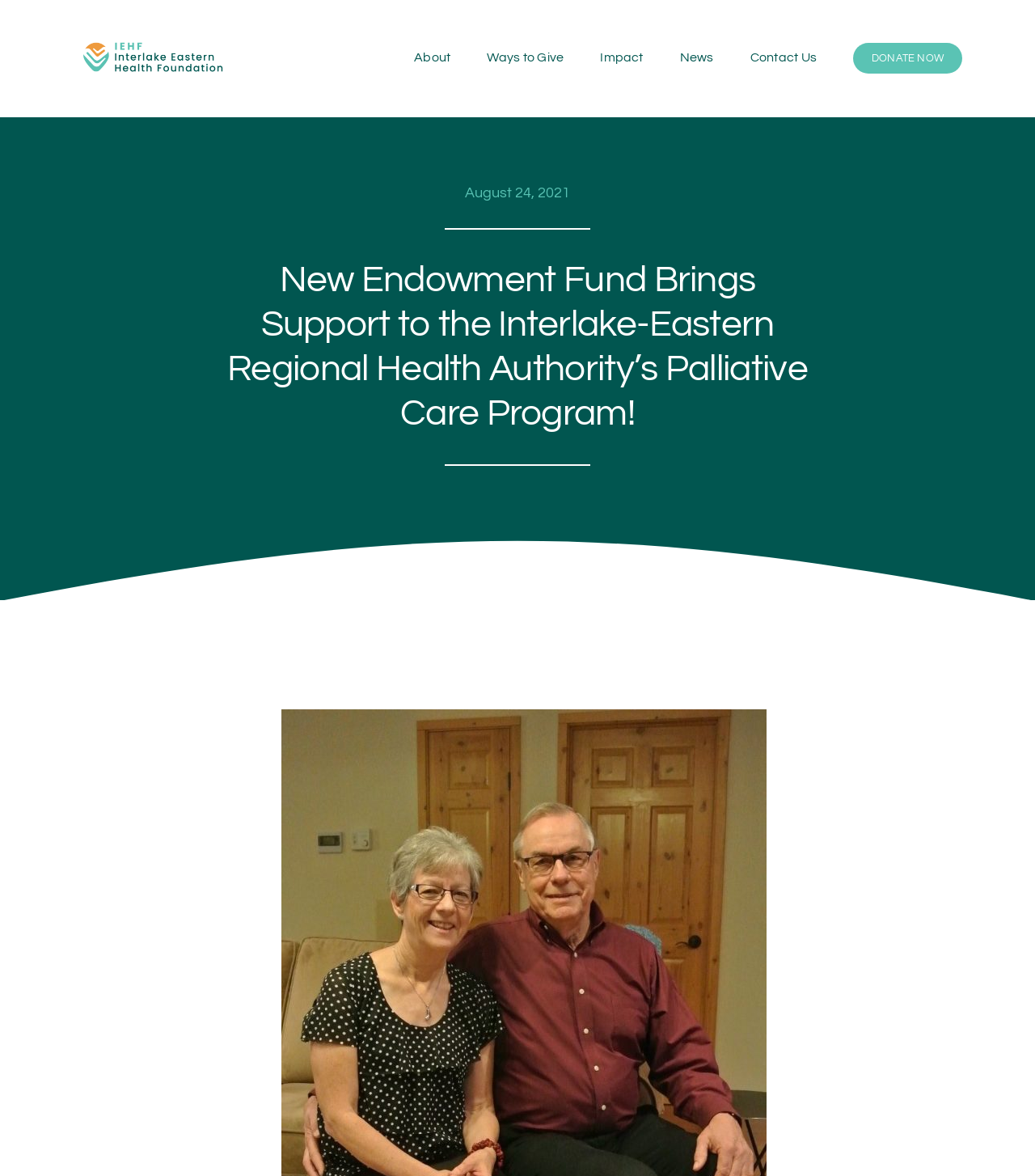Locate the bounding box coordinates of the area you need to click to fulfill this instruction: 'Go to top of the page'. The coordinates must be in the form of four float numbers ranging from 0 to 1: [left, top, right, bottom].

[0.904, 0.856, 0.941, 0.88]